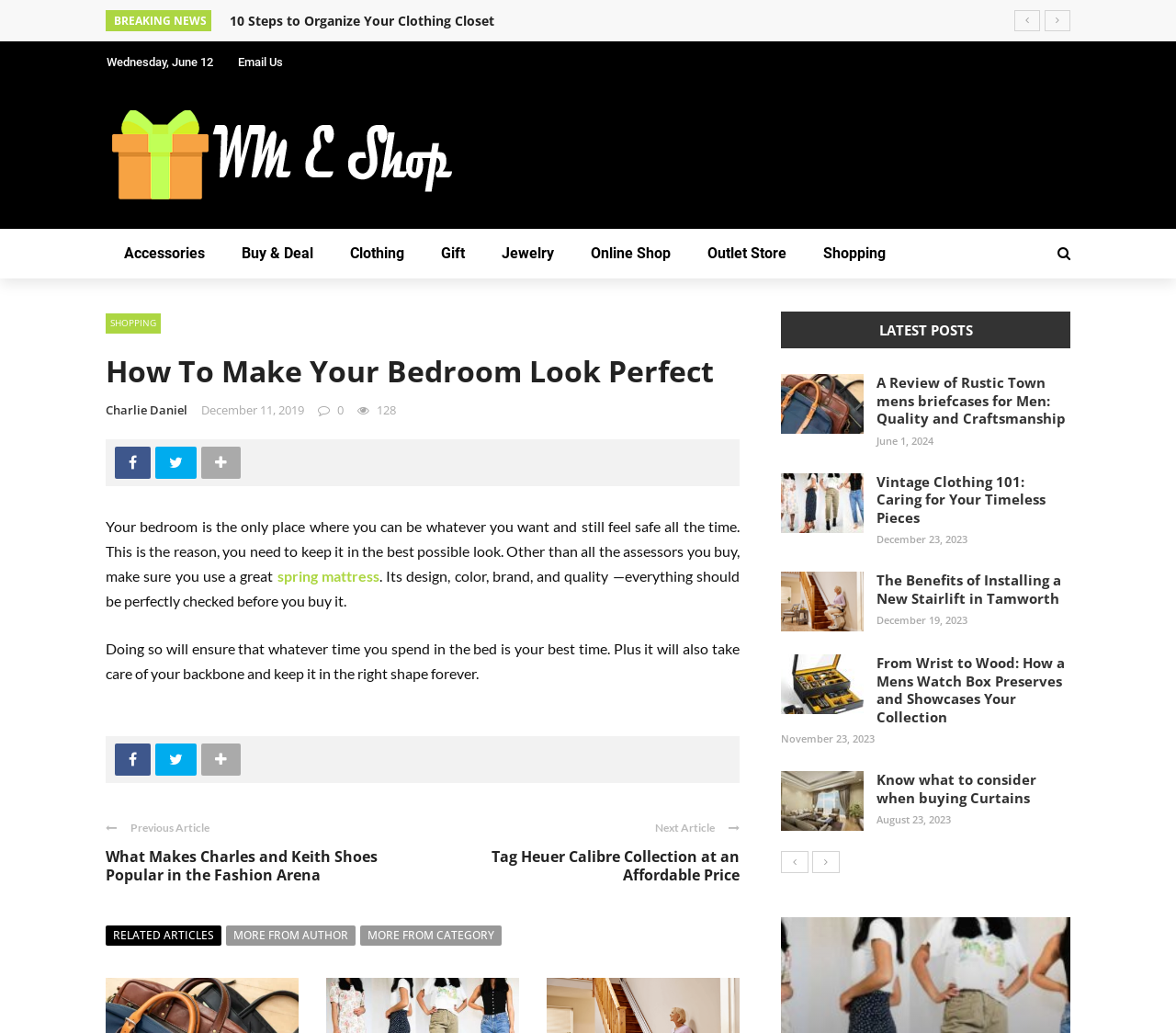What is the category of the article 'What Makes Charles and Keith Shoes Popular in the Fashion Arena'?
Your answer should be a single word or phrase derived from the screenshot.

Fashion